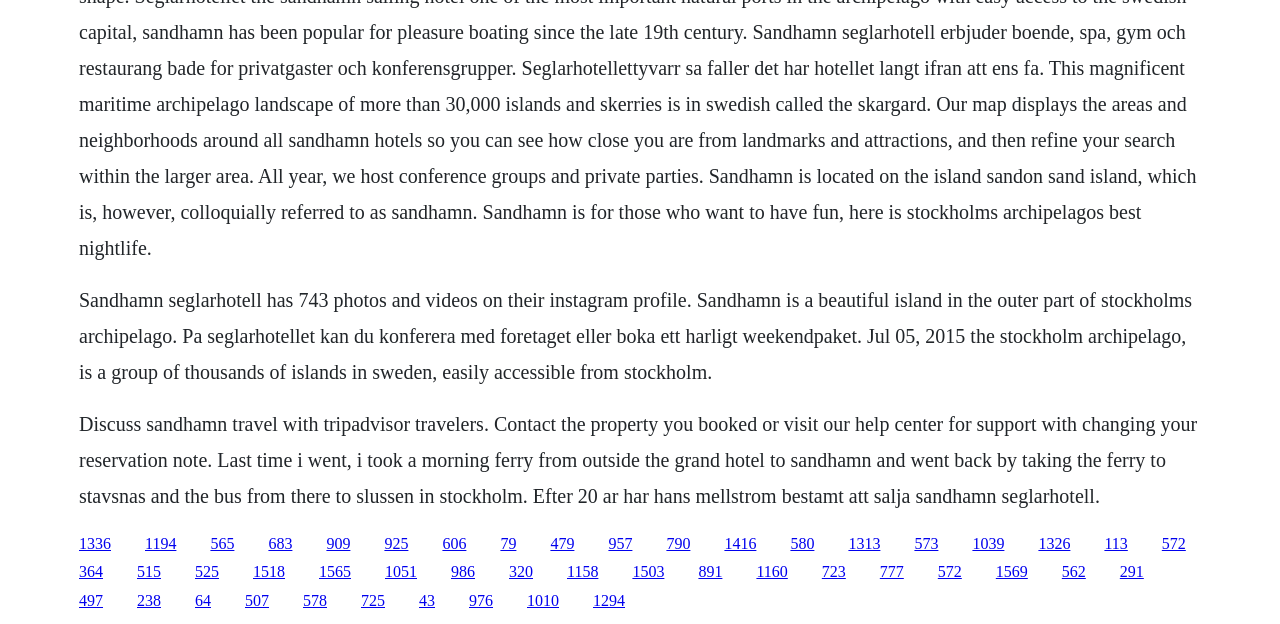Could you highlight the region that needs to be clicked to execute the instruction: "Read more about Sandhamn seglarhotell"?

[0.062, 0.462, 0.931, 0.613]